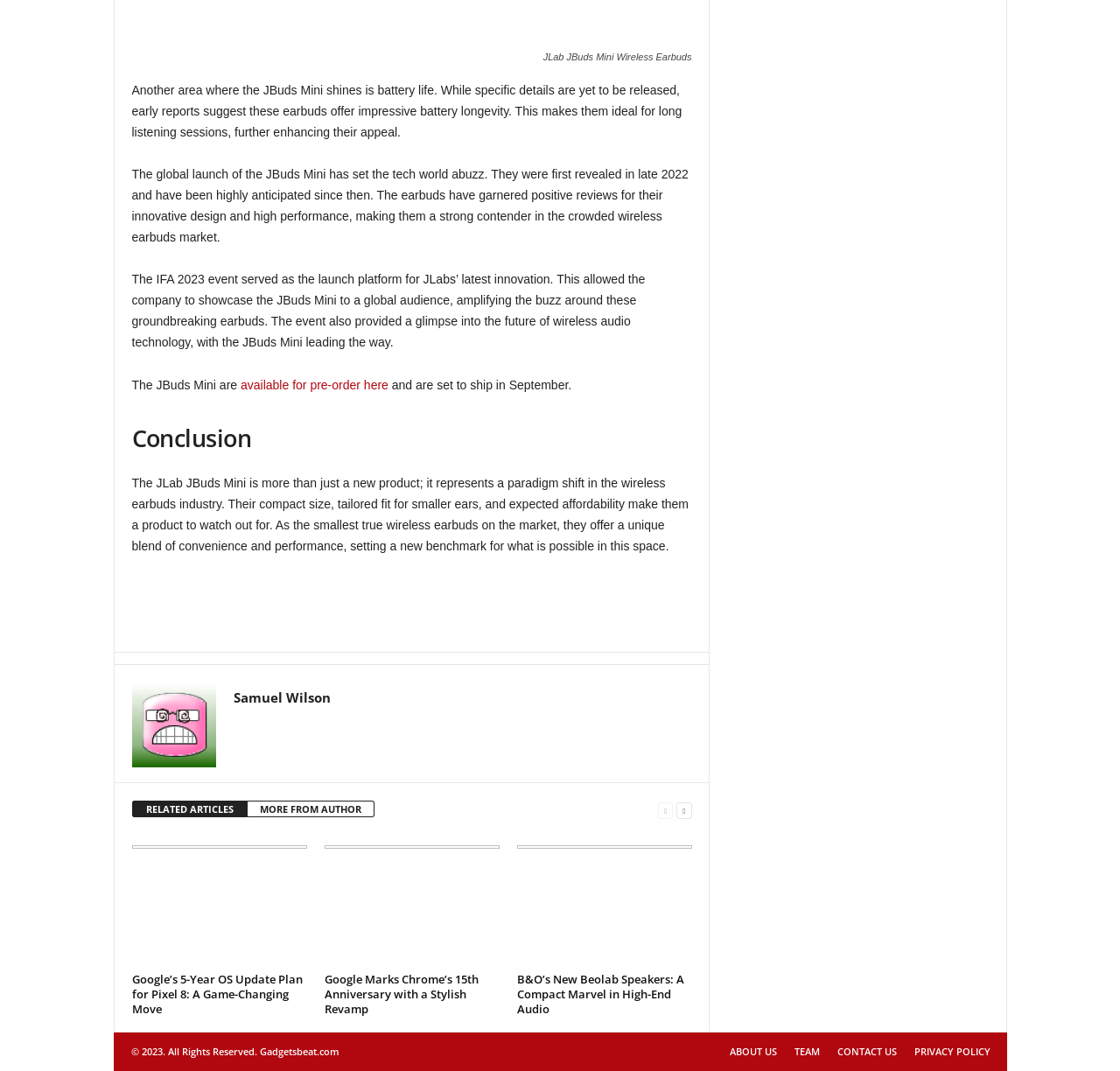Give a short answer to this question using one word or a phrase:
What is the title of the last related article?

B&O’s New Beolab Speakers